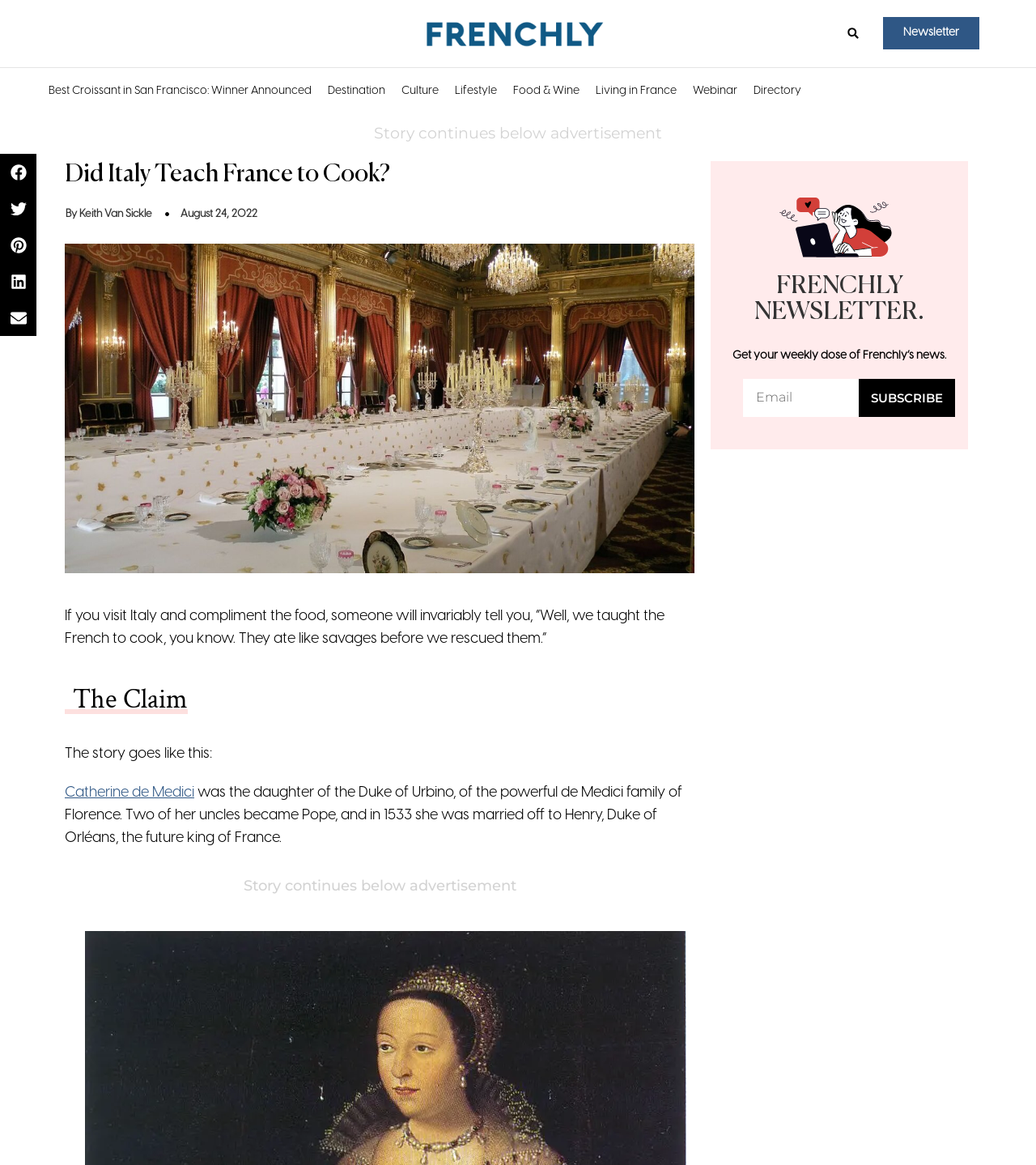Please locate the UI element described by "By Keith Van Sickle" and provide its bounding box coordinates.

[0.052, 0.176, 0.147, 0.192]